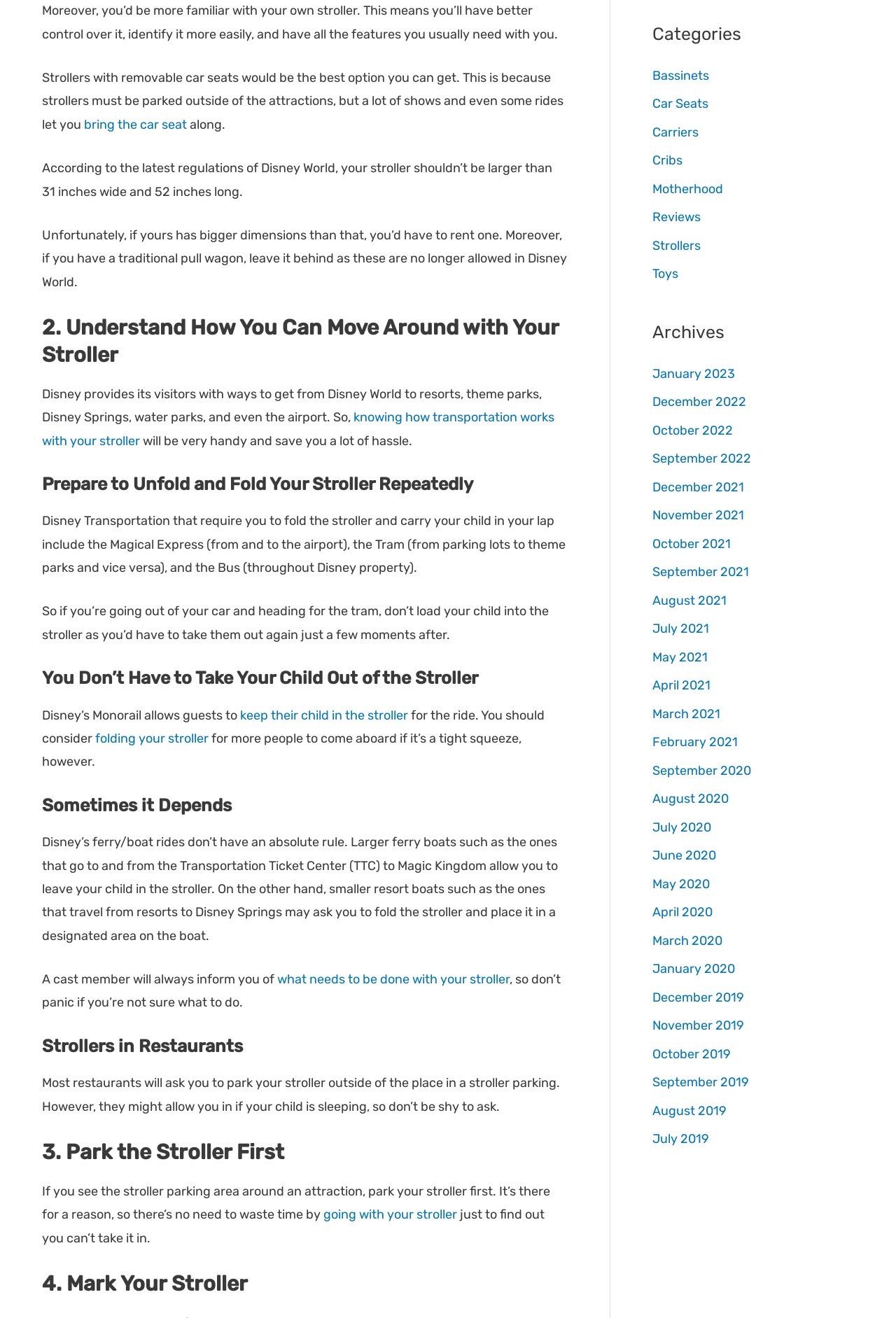Identify the bounding box coordinates of the clickable section necessary to follow the following instruction: "check out 'Strollers'". The coordinates should be presented as four float numbers from 0 to 1, i.e., [left, top, right, bottom].

[0.728, 0.181, 0.782, 0.192]